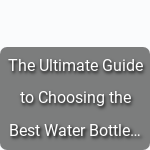What is the purpose of the guide? Analyze the screenshot and reply with just one word or a short phrase.

To help choose a water bottle